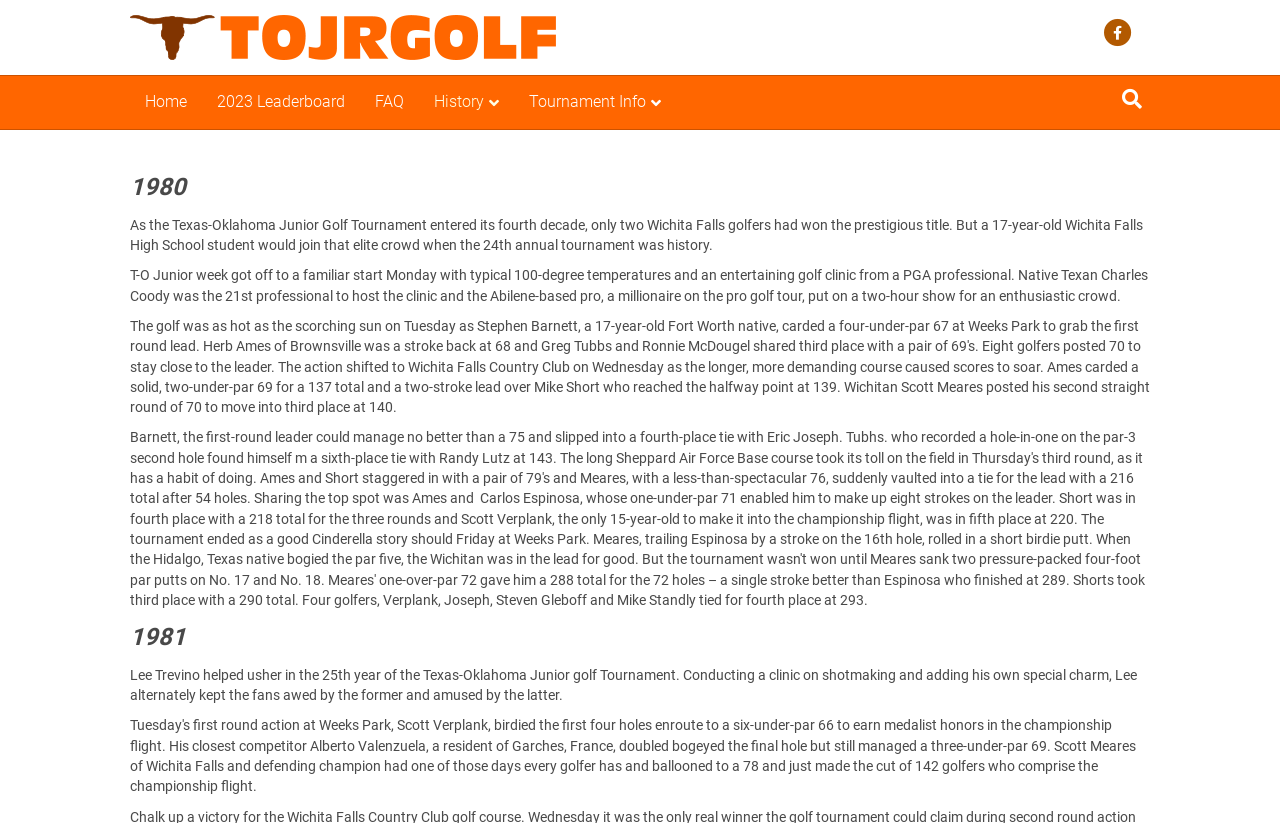What is the name of the golf tournament?
Please elaborate on the answer to the question with detailed information.

The name of the golf tournament can be found in the link element with the text 'T.O.Jr Golf' which is a child of the LayoutTable element.